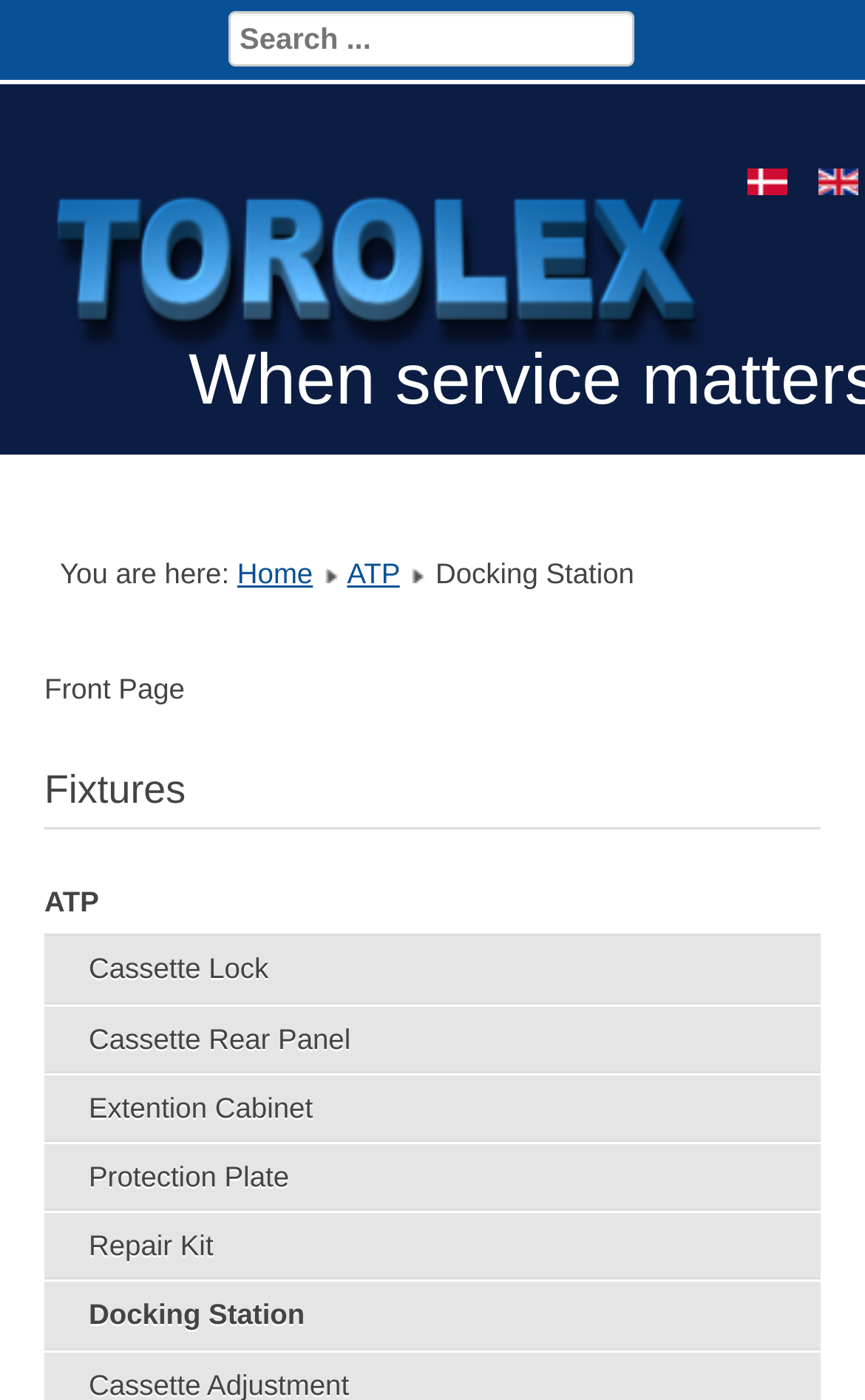Answer the question with a single word or phrase: 
What is the current section of the webpage?

Fixtures